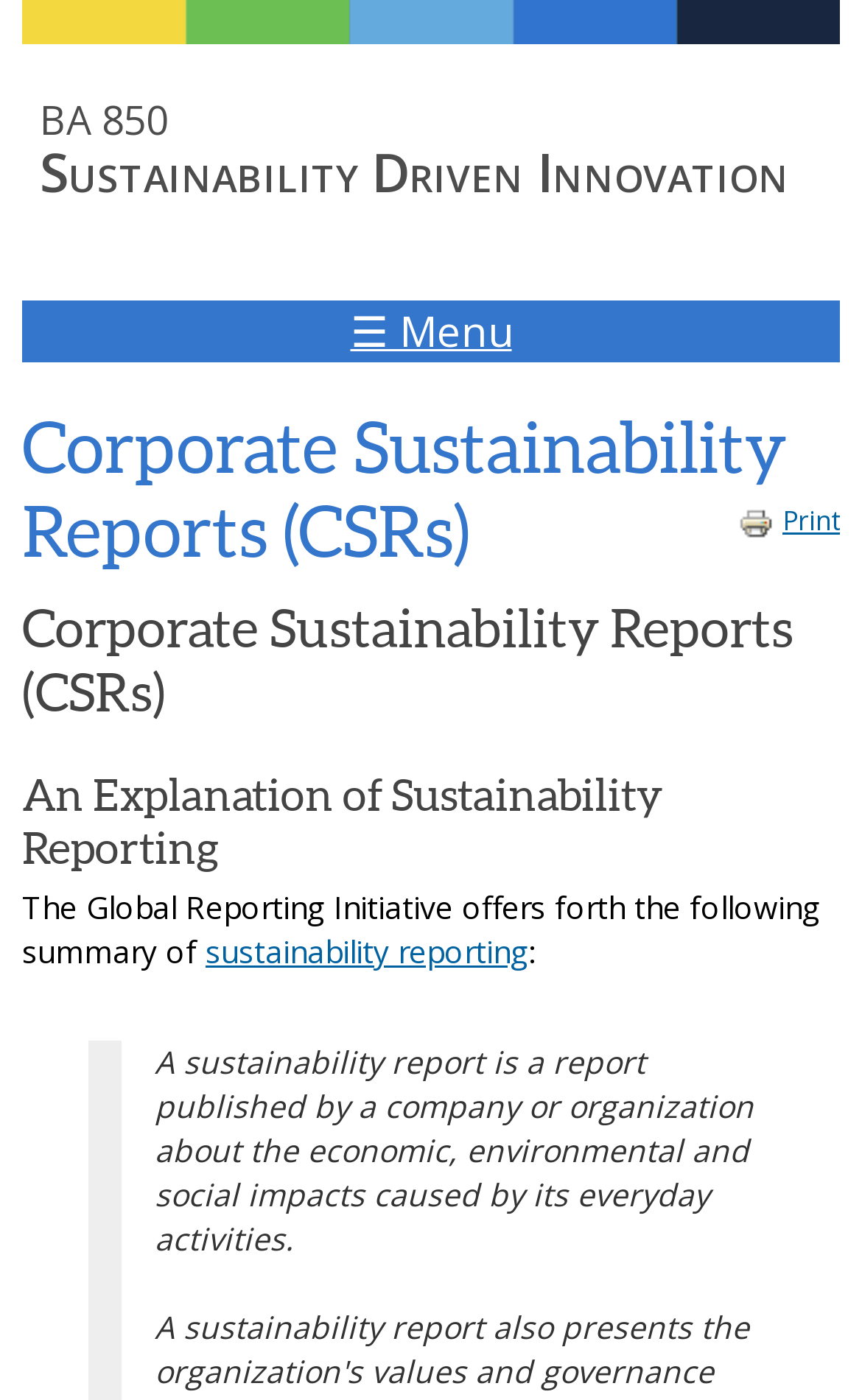Produce an elaborate caption capturing the essence of the webpage.

The webpage is about Corporate Sustainability Reports (CSRs) and Sustainability Driven Innovation, as indicated by the title. At the top-left corner, there is a link to "Skip to main content". Below it, there is a layout table that spans the entire width of the page, containing a row with a single cell that displays the title "BA 850 Sustainability Driven Innovation". 

On the right side of the page, near the top, there is a menu button labeled "☰ Menu". Below the menu button, there are two headings with the same text "Corporate Sustainability Reports (CSRs)", one above the other. The first heading has a "Print" link and an associated print icon to its right. 

The second heading is followed by another heading "An Explanation of Sustainability Reporting". Below this heading, there is a paragraph of text that explains the concept of sustainability reporting, citing the Global Reporting Initiative. The text includes a link to an external source labeled "sustainability reporting". The paragraph continues below the link, providing a detailed description of what a sustainability report is.